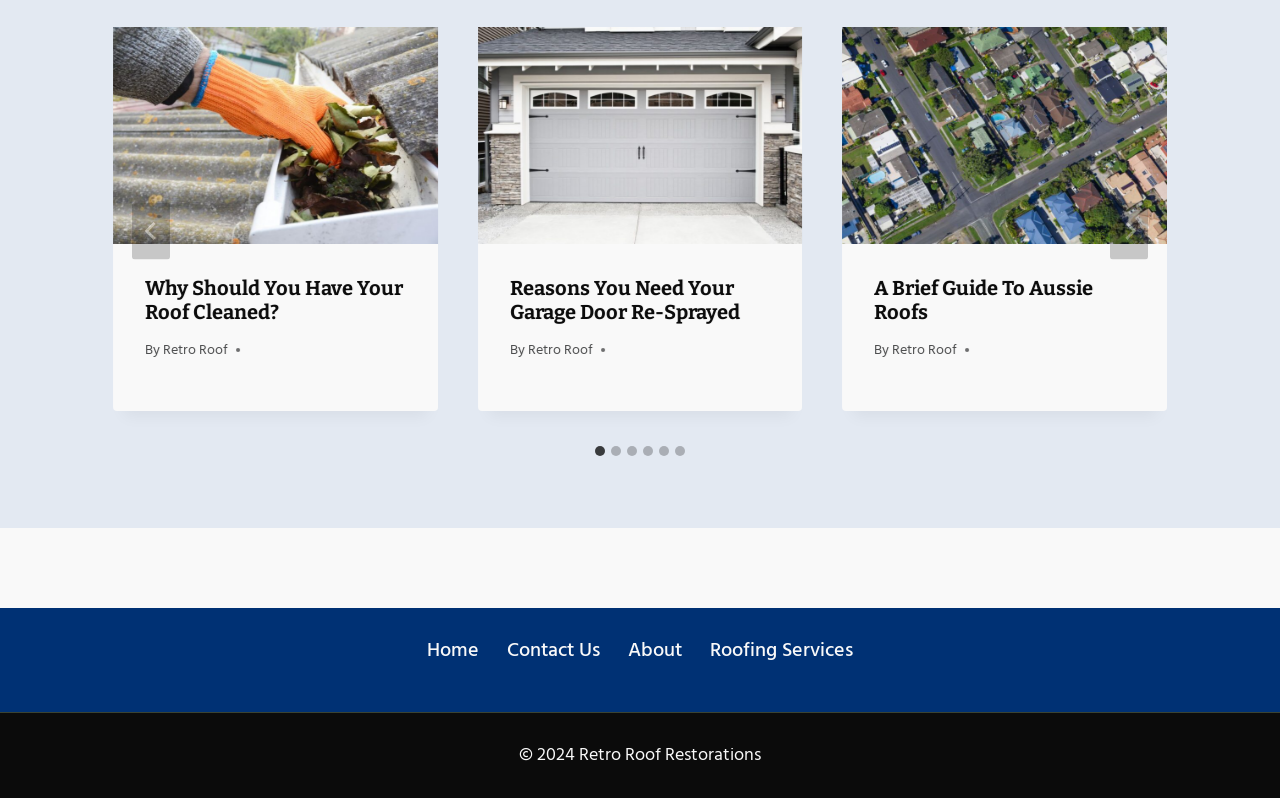Use a single word or phrase to answer the following:
What is the topic of the first slide?

Roof cleaning